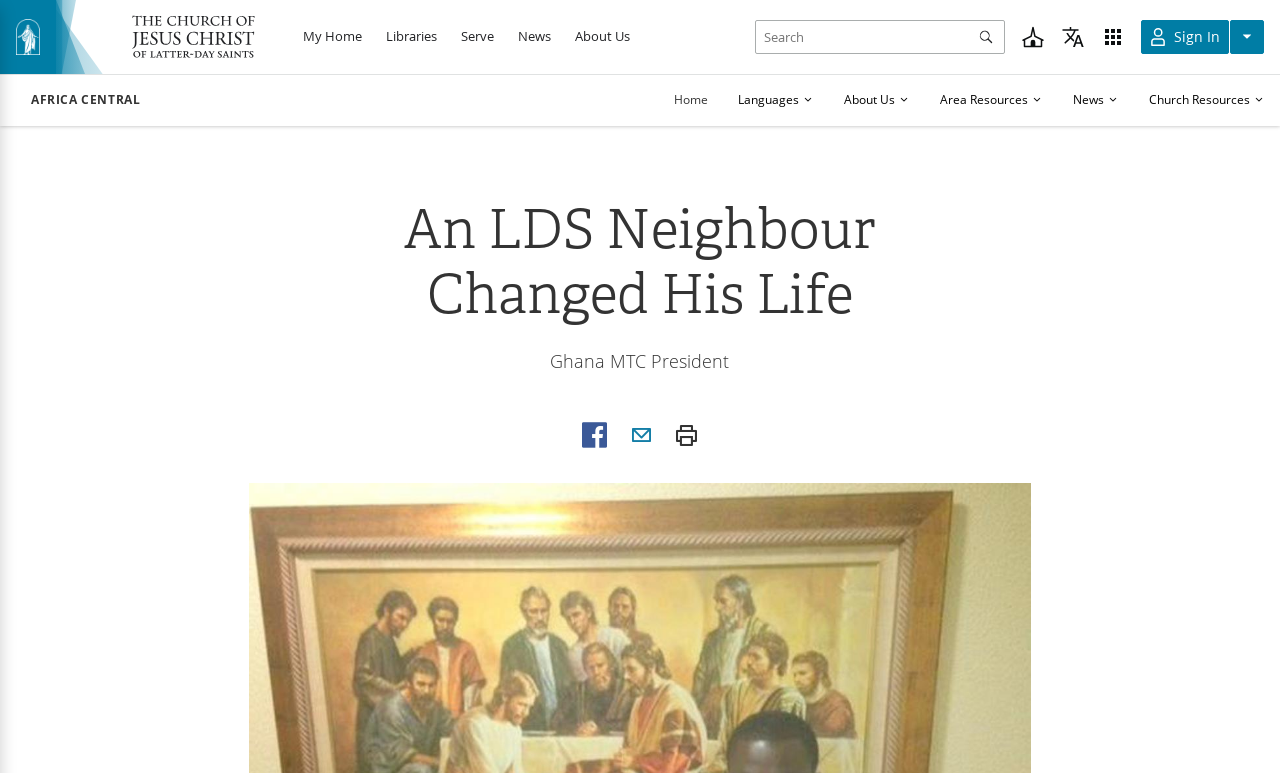Identify the bounding box coordinates for the UI element described as: "Find a Church".

[0.798, 0.032, 0.829, 0.063]